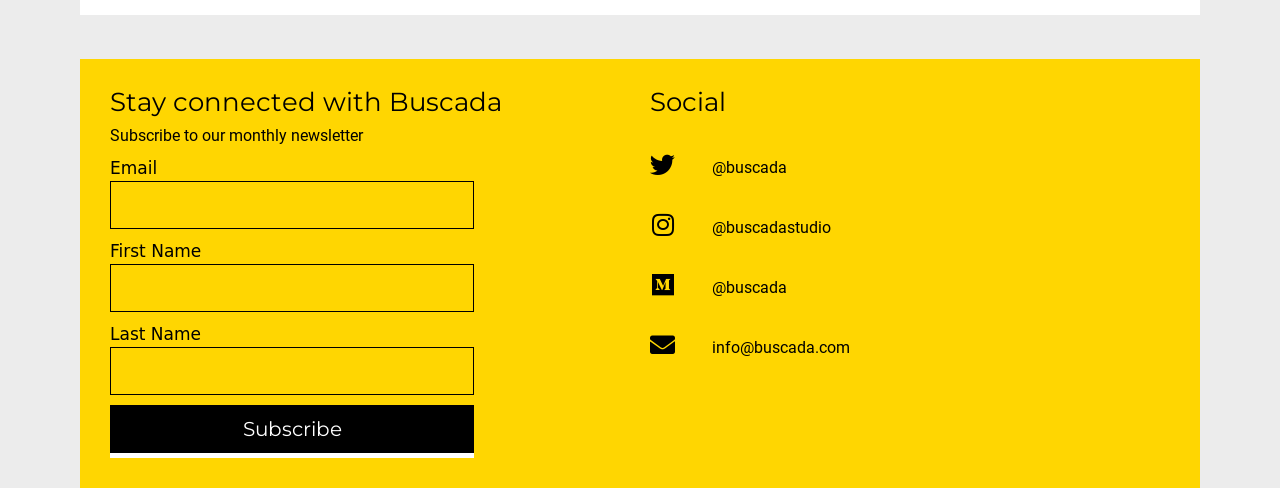Determine the bounding box coordinates of the region to click in order to accomplish the following instruction: "Enter email address". Provide the coordinates as four float numbers between 0 and 1, specifically [left, top, right, bottom].

[0.086, 0.371, 0.37, 0.469]